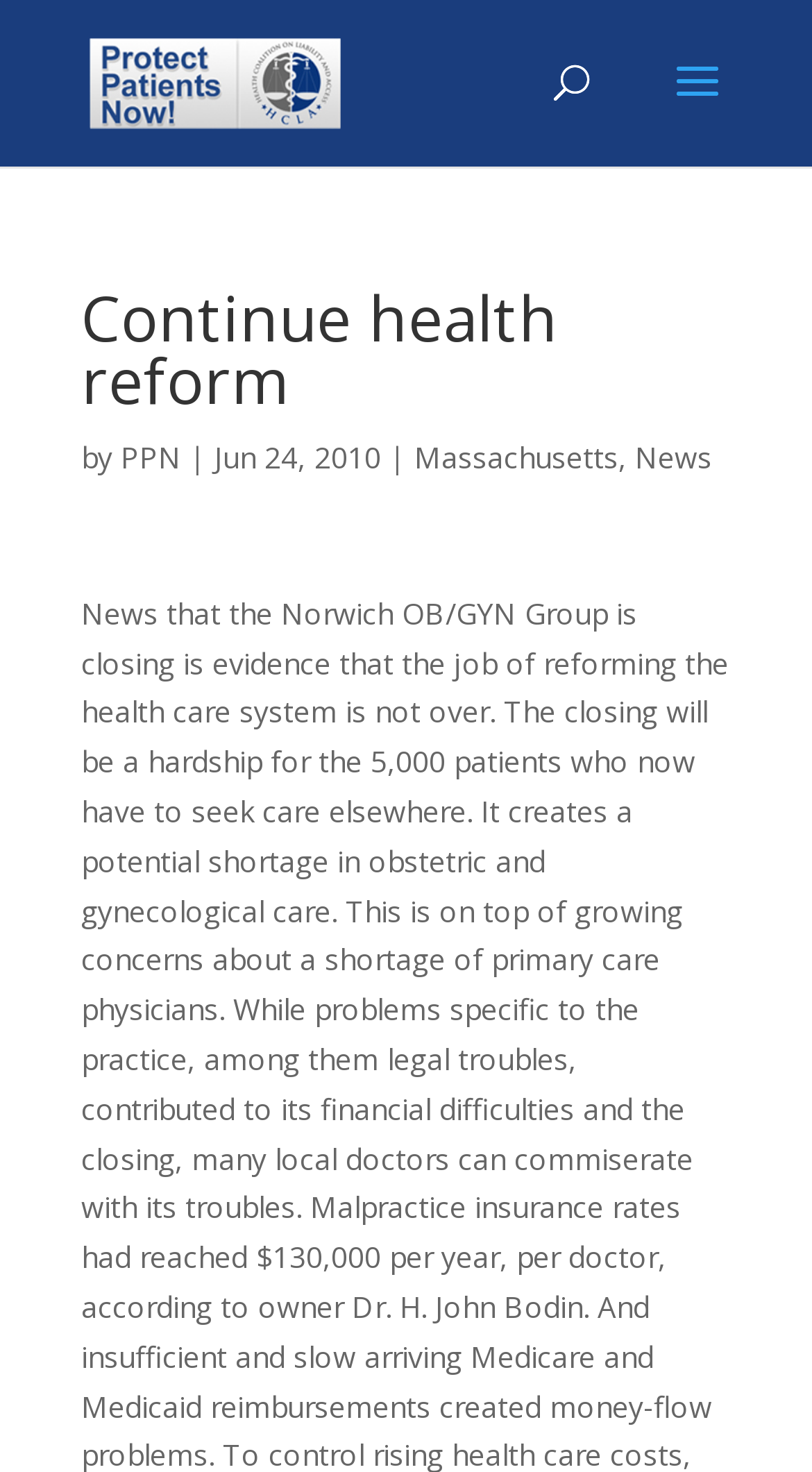Use a single word or phrase to answer the question:
What is the date of the news article?

Jun 24, 2010